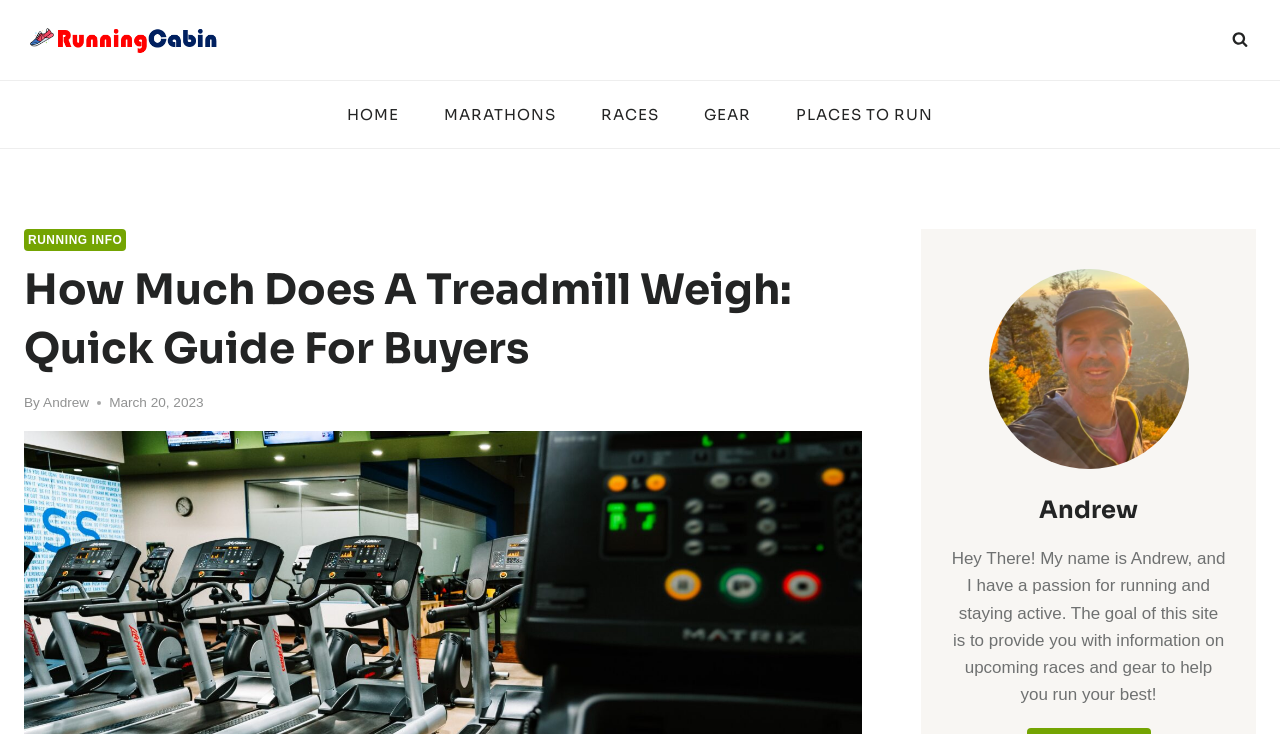When was the article published?
Please provide a detailed answer to the question.

I found the publication date by examining the article's header, where I found a time element with the text 'March 20, 2023', indicating the date the article was published.